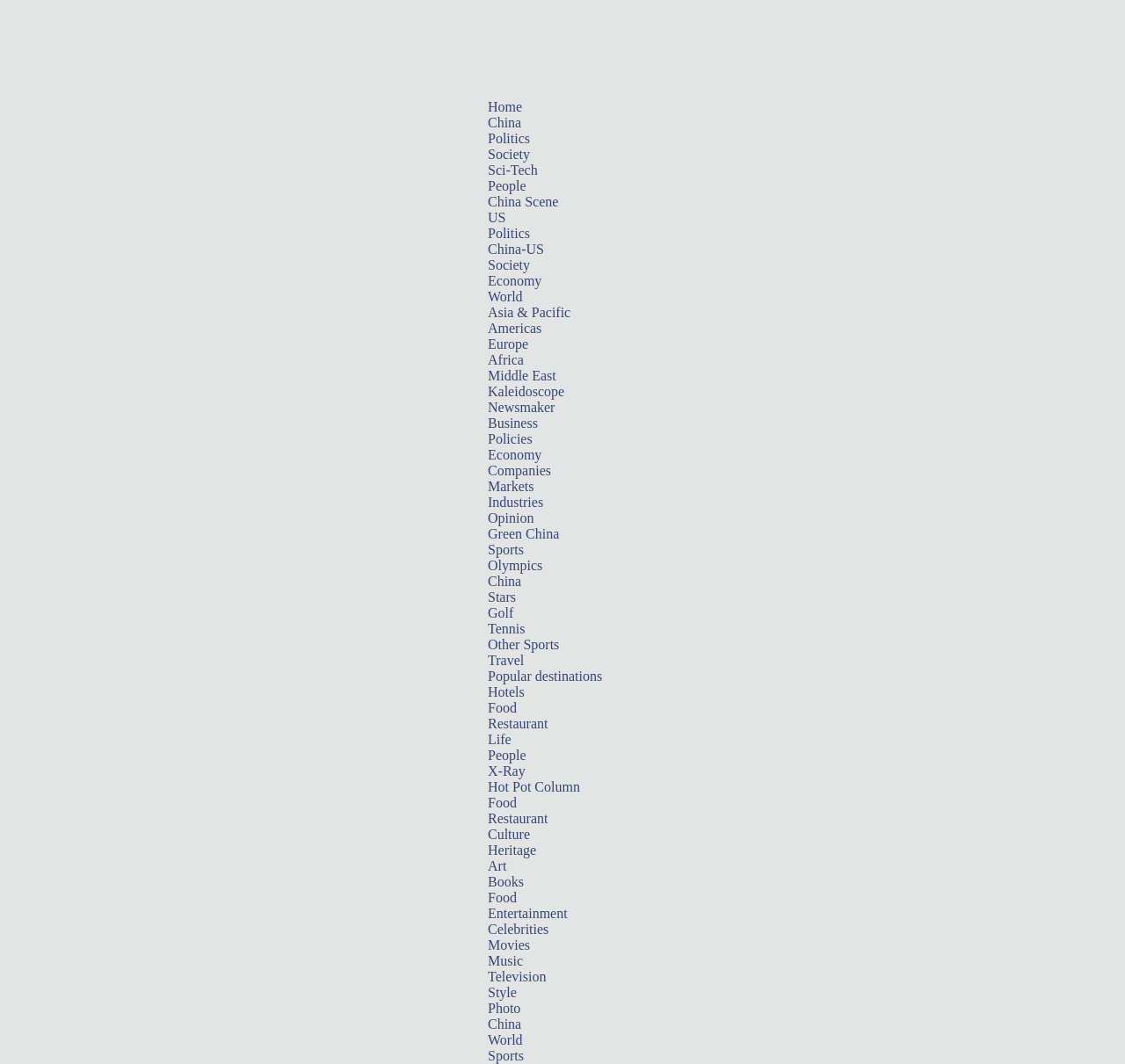Could you provide the bounding box coordinates for the portion of the screen to click to complete this instruction: "View 'China Scene' news"?

[0.434, 0.182, 0.496, 0.197]